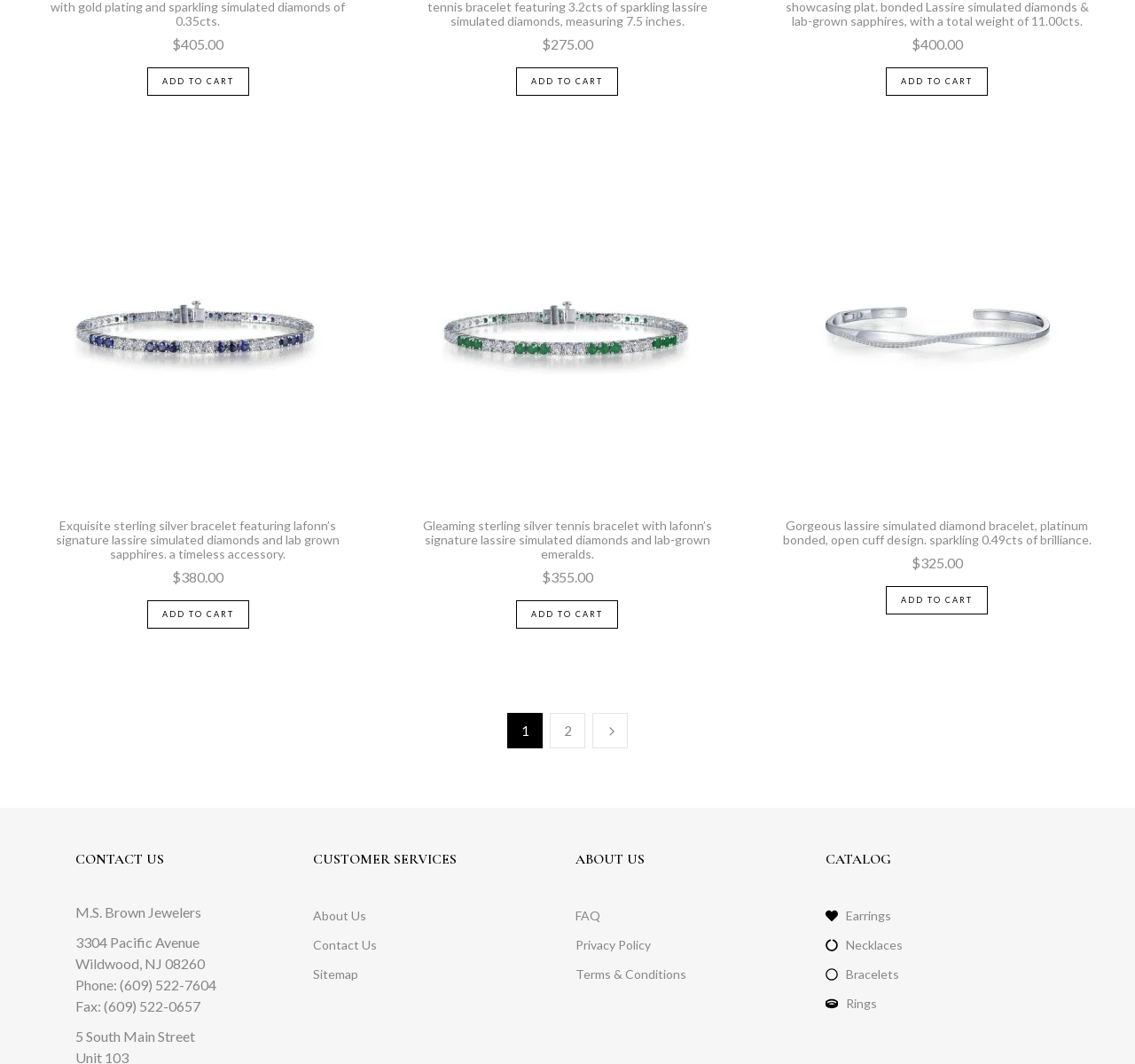What is the address of M.S. Brown Jewelers?
Answer briefly with a single word or phrase based on the image.

3304 Pacific Avenue, Wildwood, NJ 08260